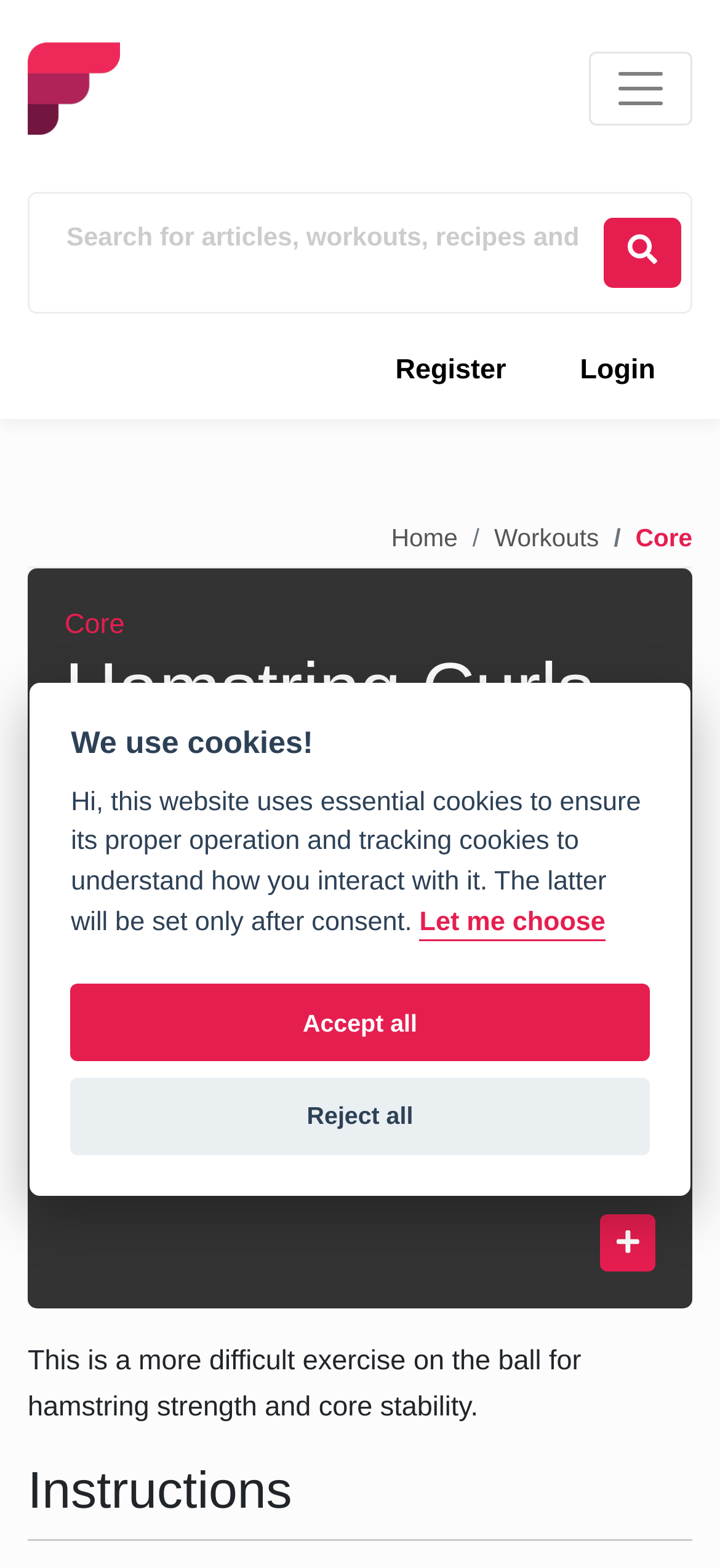Determine the coordinates of the bounding box that should be clicked to complete the instruction: "Toggle navigation". The coordinates should be represented by four float numbers between 0 and 1: [left, top, right, bottom].

[0.818, 0.033, 0.962, 0.08]